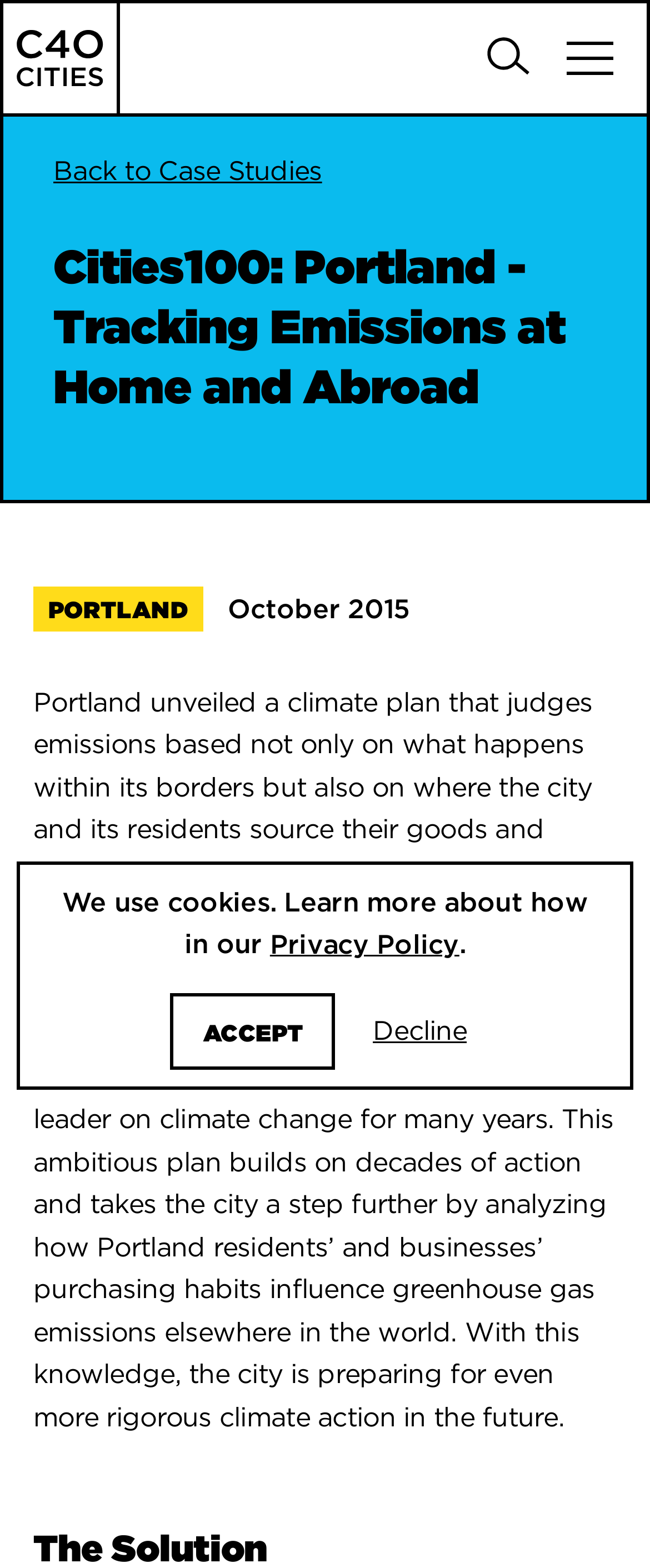Please specify the bounding box coordinates of the clickable region necessary for completing the following instruction: "Open main menu". The coordinates must consist of four float numbers between 0 and 1, i.e., [left, top, right, bottom].

[0.846, 0.012, 0.969, 0.063]